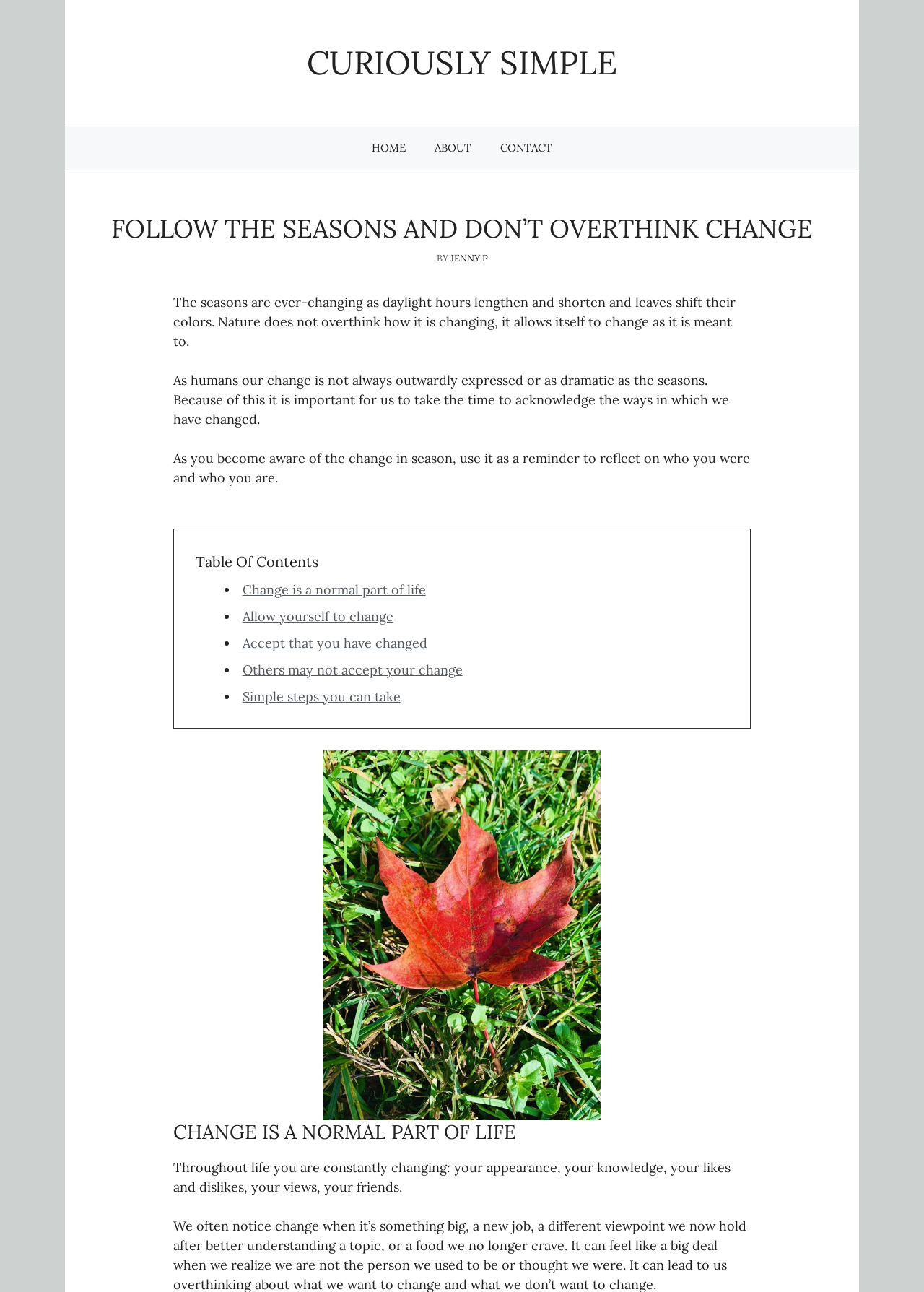Find the bounding box coordinates of the element I should click to carry out the following instruction: "Click the 'Contact Us' link".

None